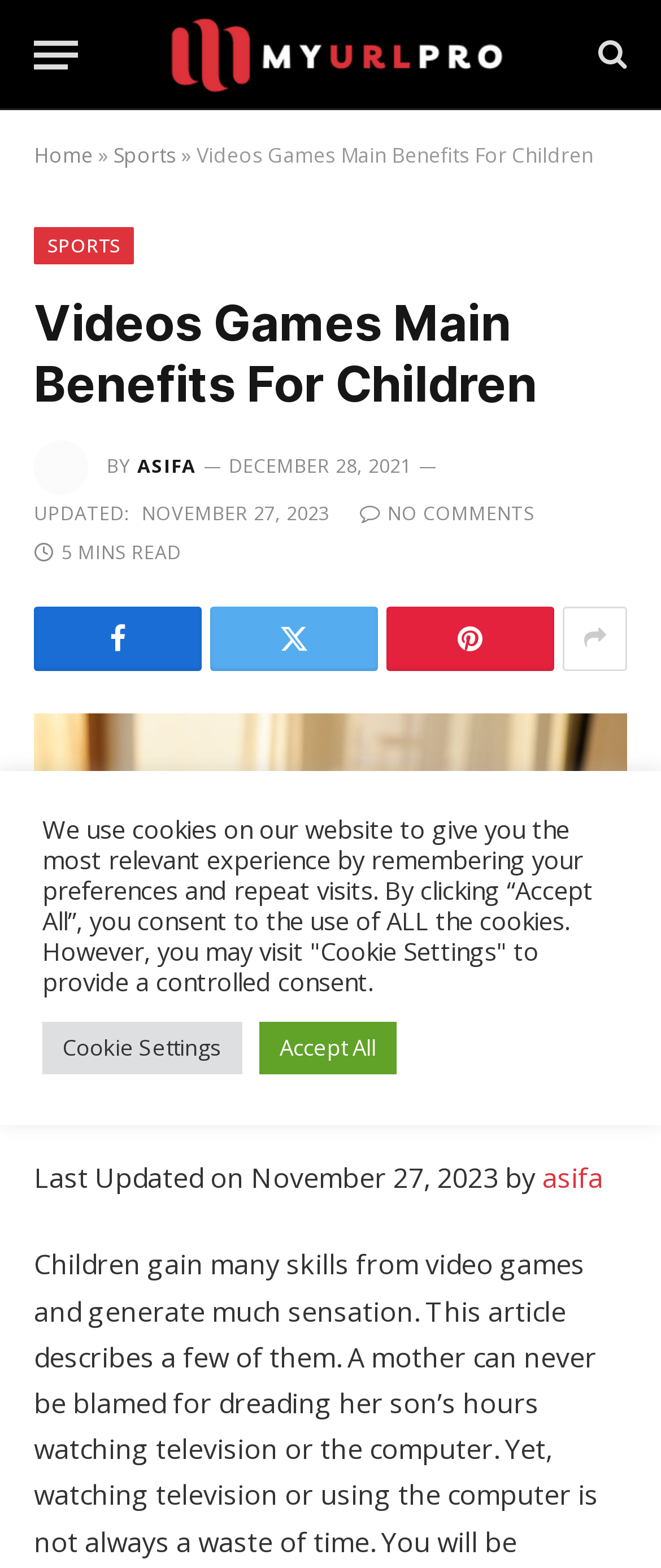Locate the bounding box coordinates of the item that should be clicked to fulfill the instruction: "View sports games".

[0.172, 0.09, 0.267, 0.108]